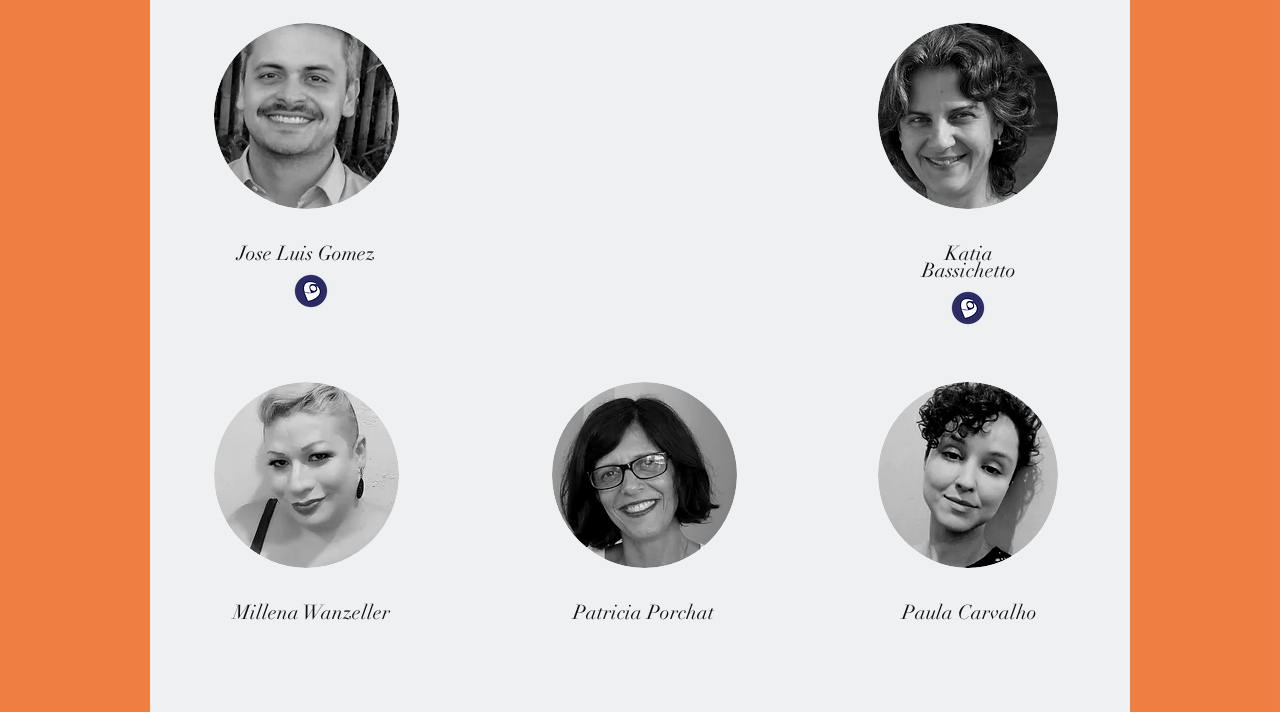What is the name of the person in the bottom-right photo?
Answer the question with just one word or phrase using the image.

Paula Carvalho